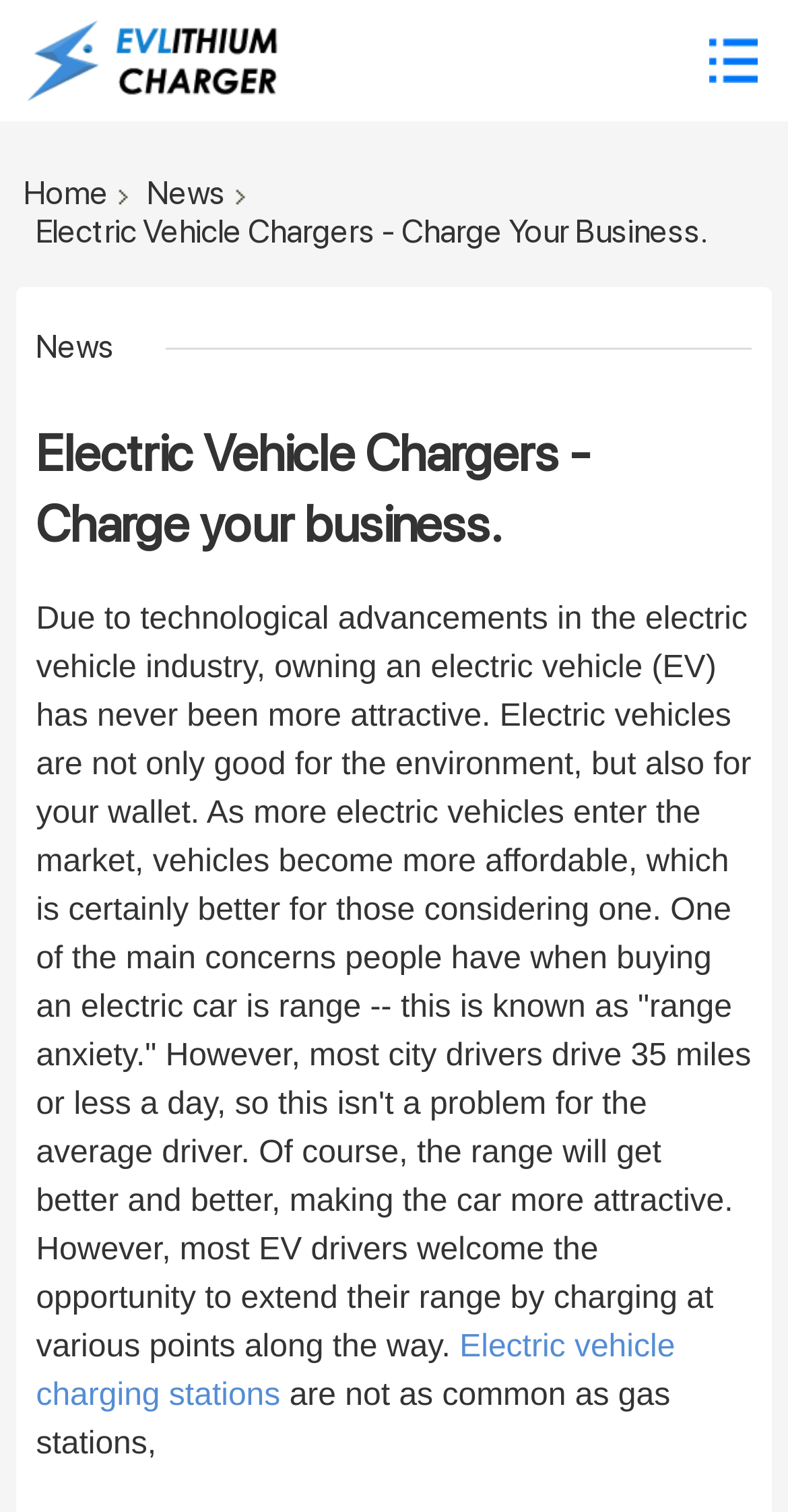Review the image closely and give a comprehensive answer to the question: What is the purpose of electric vehicle charging stations?

The webpage mentions that electric vehicle charging stations are used to extend the range of electric vehicles, as mentioned in the link element with bounding box coordinates [0.046, 0.879, 0.857, 0.934].